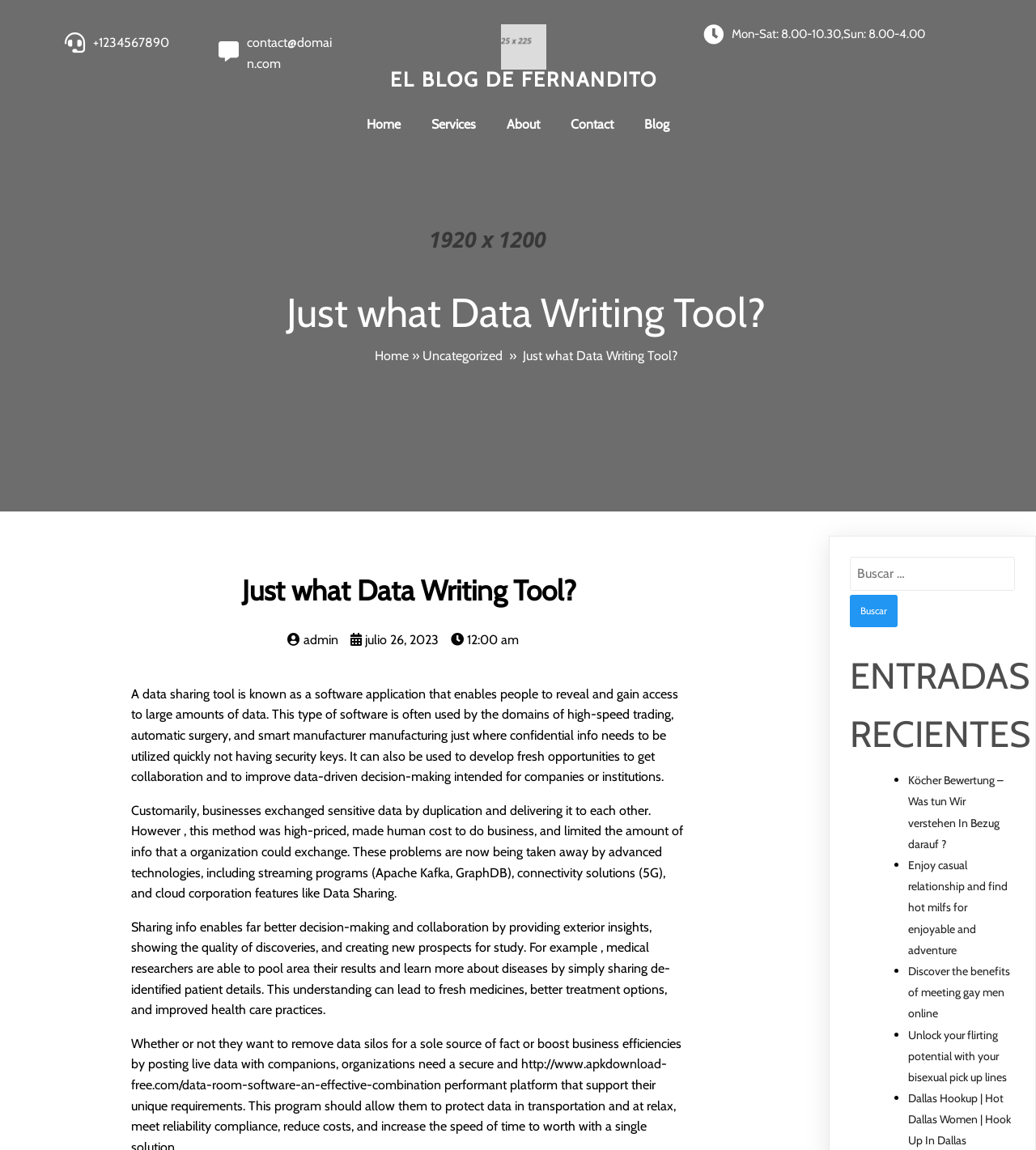Find the bounding box coordinates of the element to click in order to complete this instruction: "Visit the 'Services' page". The bounding box coordinates must be four float numbers between 0 and 1, denoted as [left, top, right, bottom].

[0.403, 0.099, 0.473, 0.117]